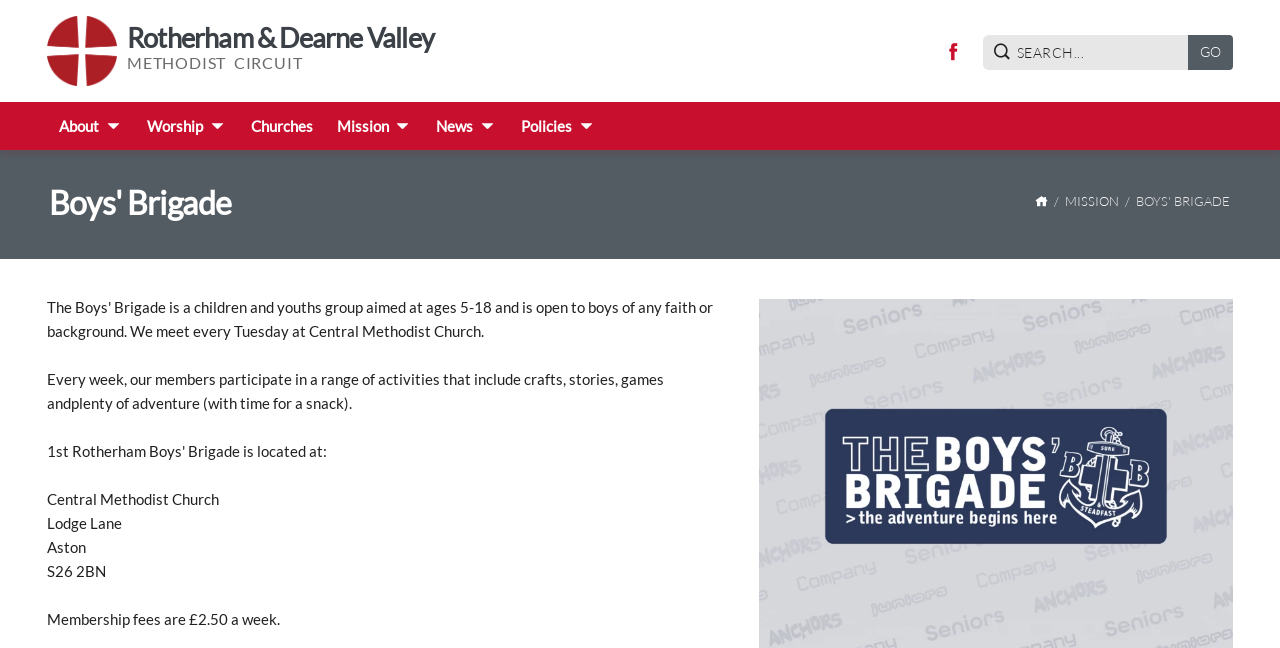Specify the bounding box coordinates (top-left x, top-left y, bottom-right x, bottom-right y) of the UI element in the screenshot that matches this description: Leonardo da Vinci and Dissection

None